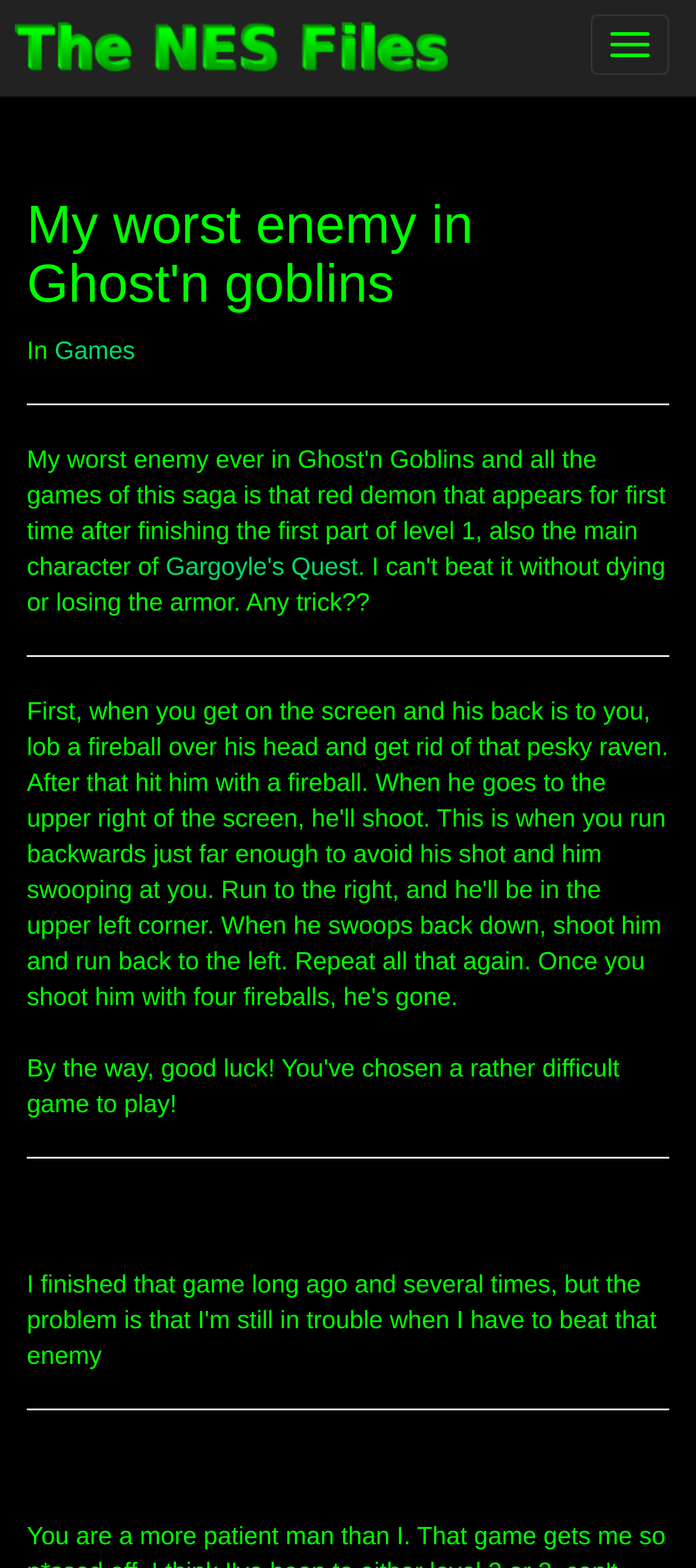Give a one-word or phrase response to the following question: How many horizontal separators are on the webpage?

4